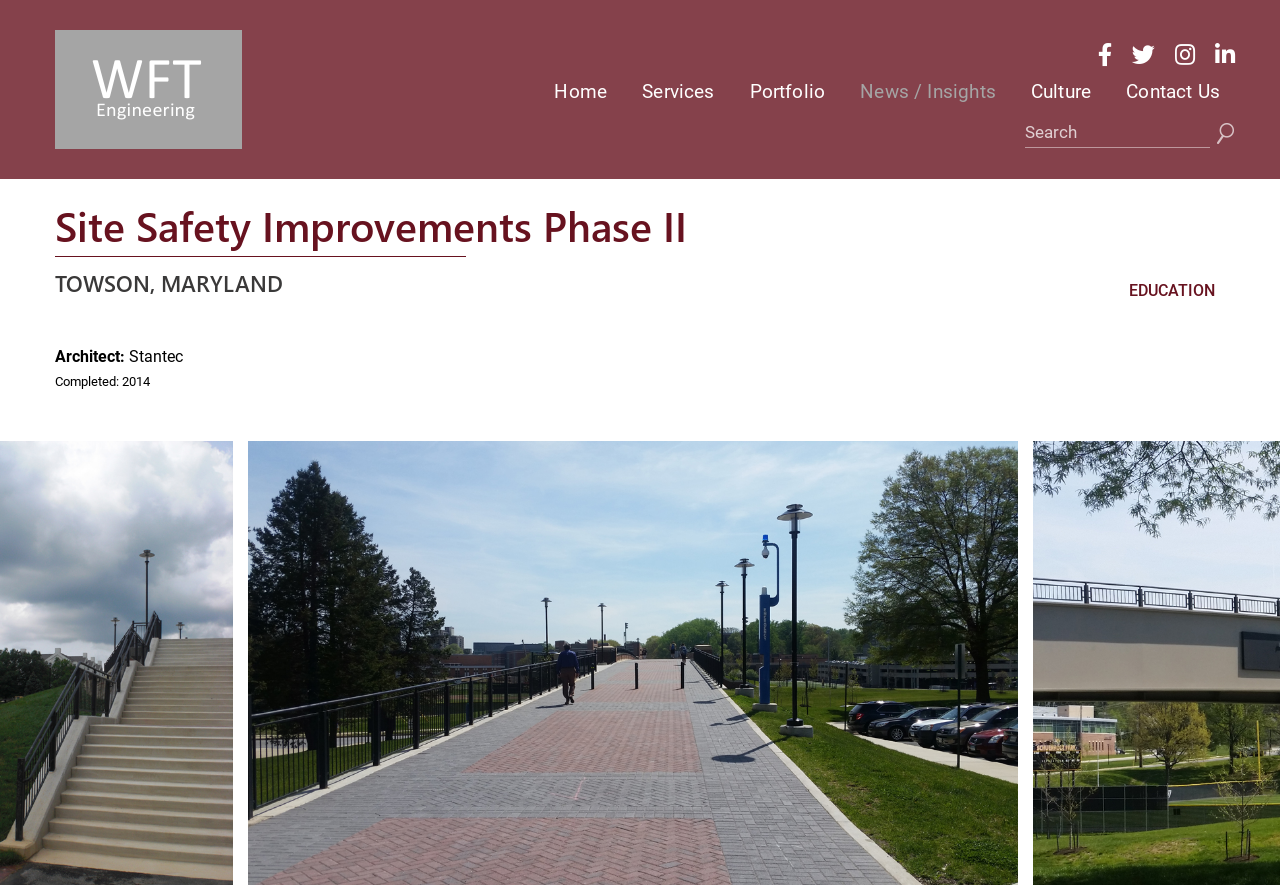Could you specify the bounding box coordinates for the clickable section to complete the following instruction: "Click on the 'Contact Us' link"?

None